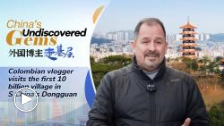Reply to the question with a single word or phrase:
What is the theme of the video?

Exploration and discovery